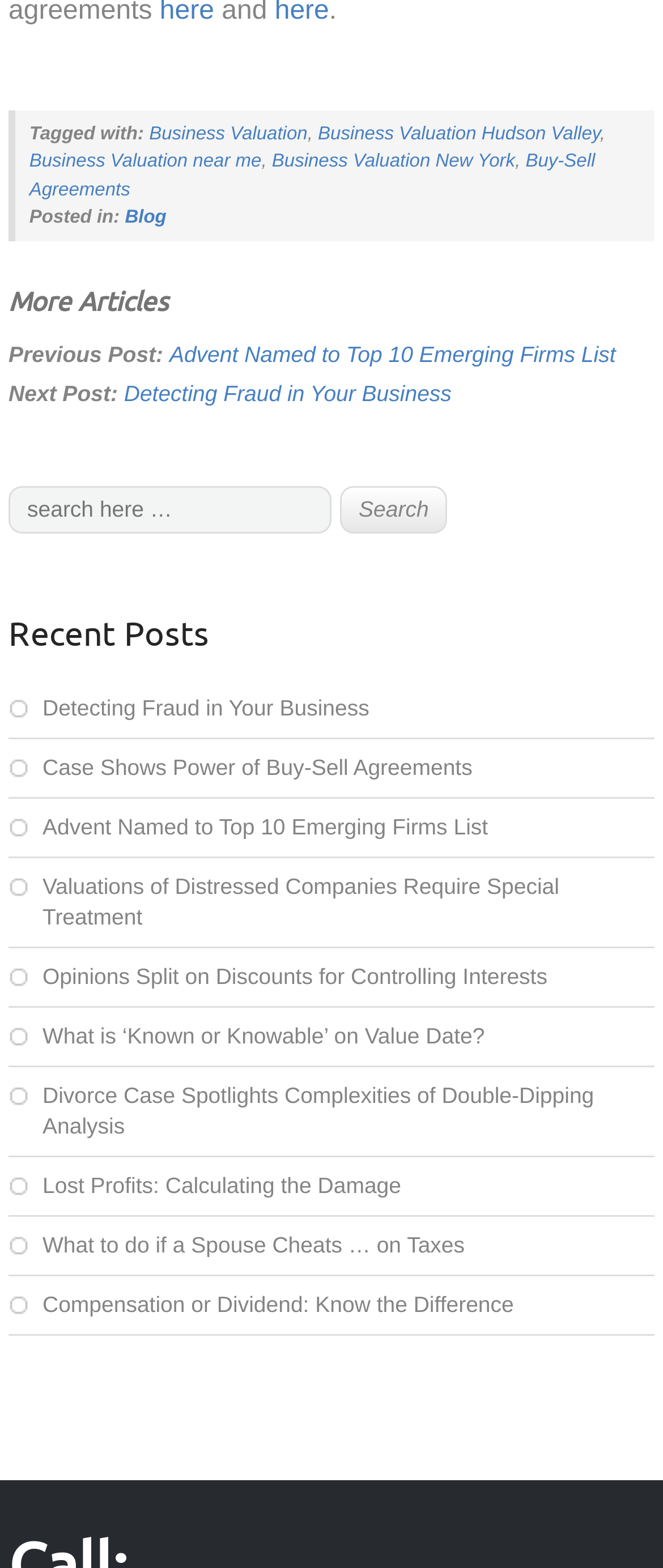Please predict the bounding box coordinates of the element's region where a click is necessary to complete the following instruction: "Read the 'Detecting Fraud in Your Business' article". The coordinates should be represented by four float numbers between 0 and 1, i.e., [left, top, right, bottom].

[0.187, 0.243, 0.681, 0.259]